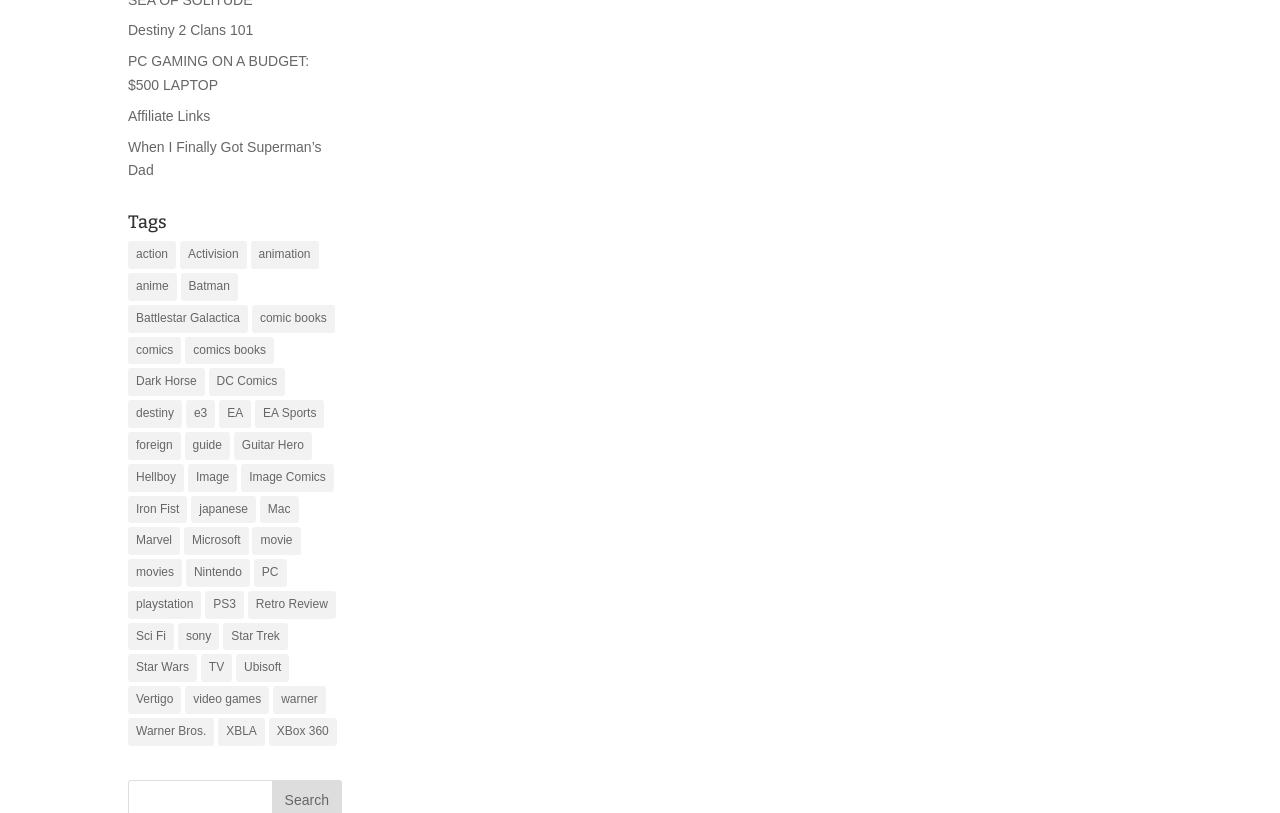Determine the bounding box coordinates for the HTML element described here: "XBox 360".

[0.21, 0.883, 0.263, 0.917]